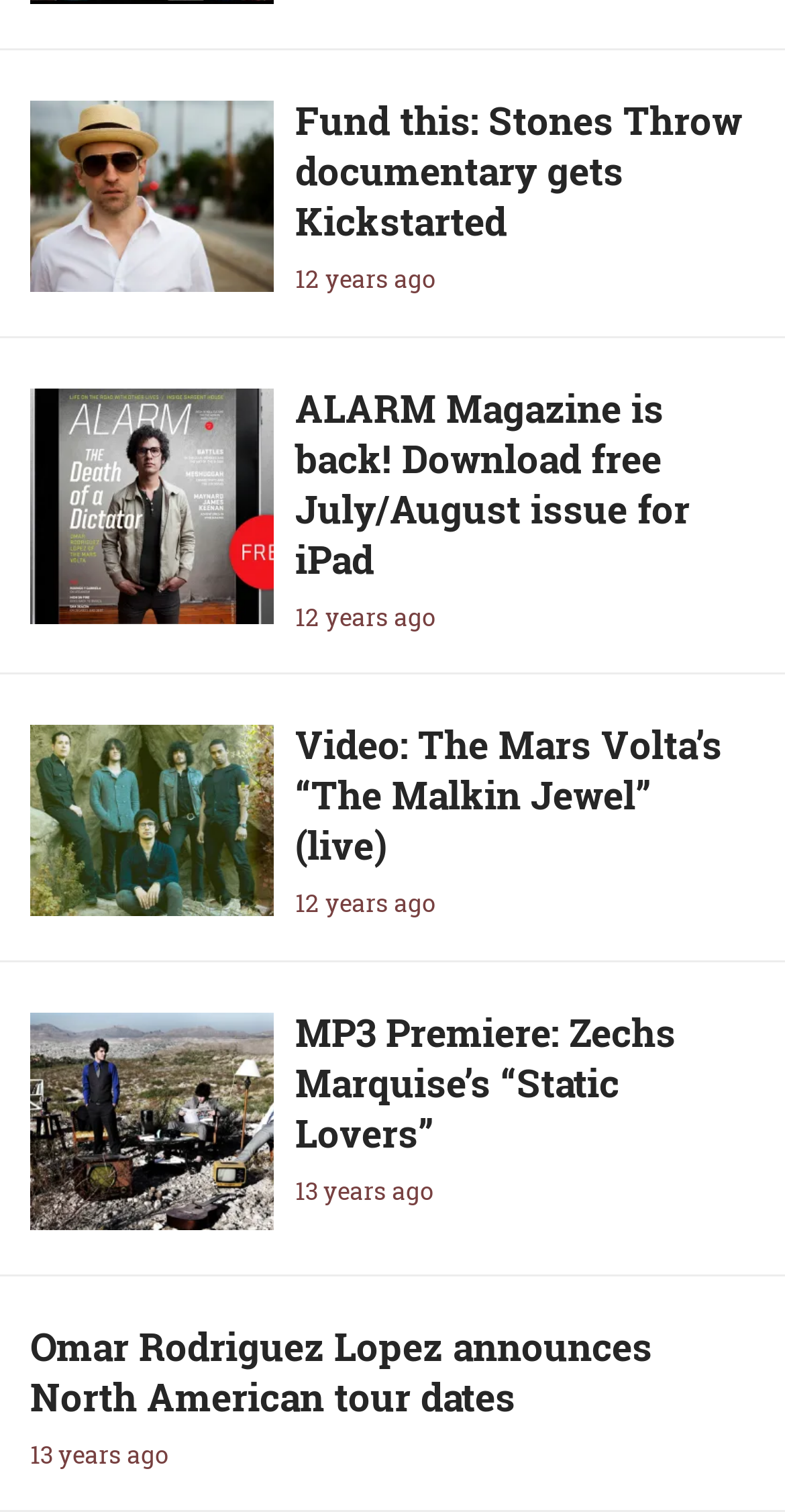Please determine the bounding box coordinates of the element's region to click in order to carry out the following instruction: "Listen to Zechs Marquise’s “Static Lovers”". The coordinates should be four float numbers between 0 and 1, i.e., [left, top, right, bottom].

[0.376, 0.665, 0.861, 0.765]